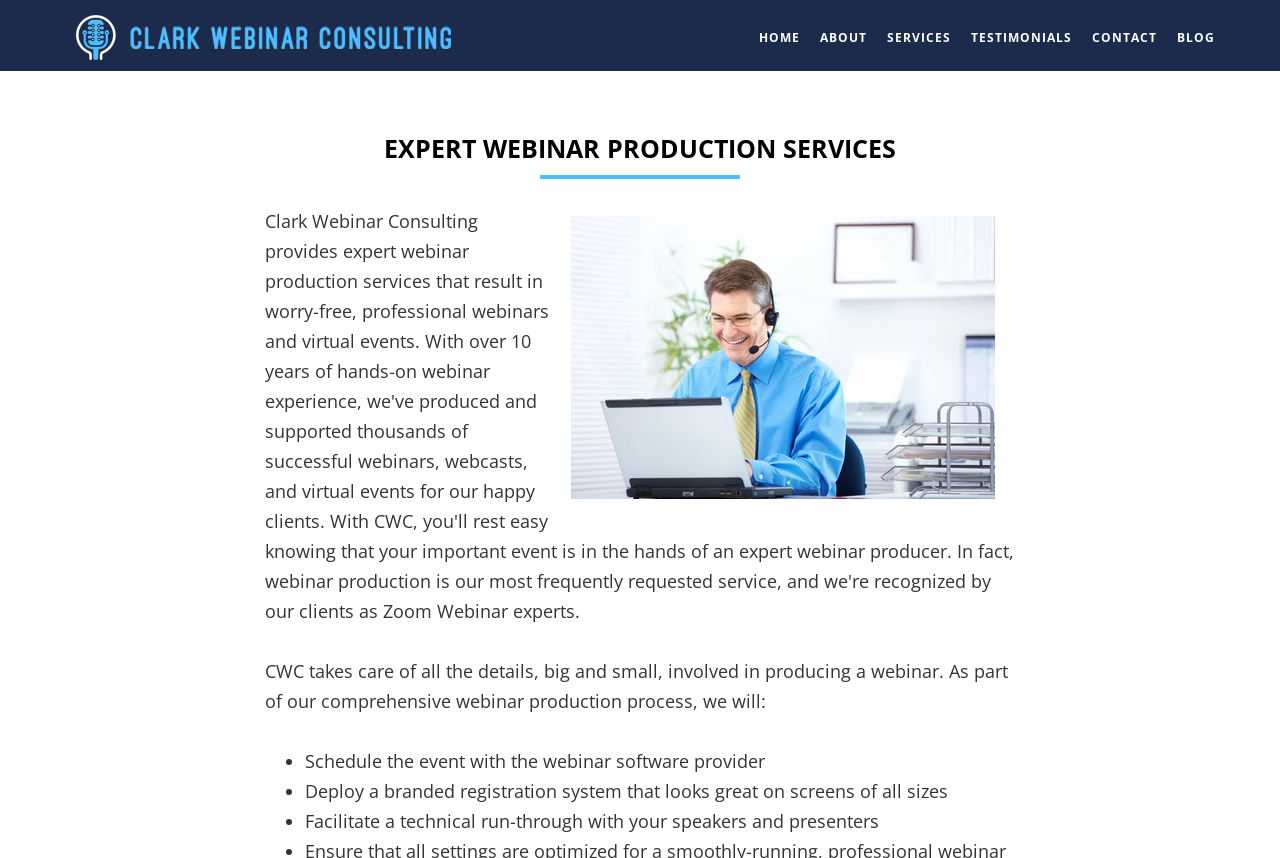What is the name of the company?
Utilize the image to construct a detailed and well-explained answer.

The company name is obtained from the link element with the text 'Clark Webinar Consulting' at the top left of the webpage, which is also accompanied by an image with the same name.